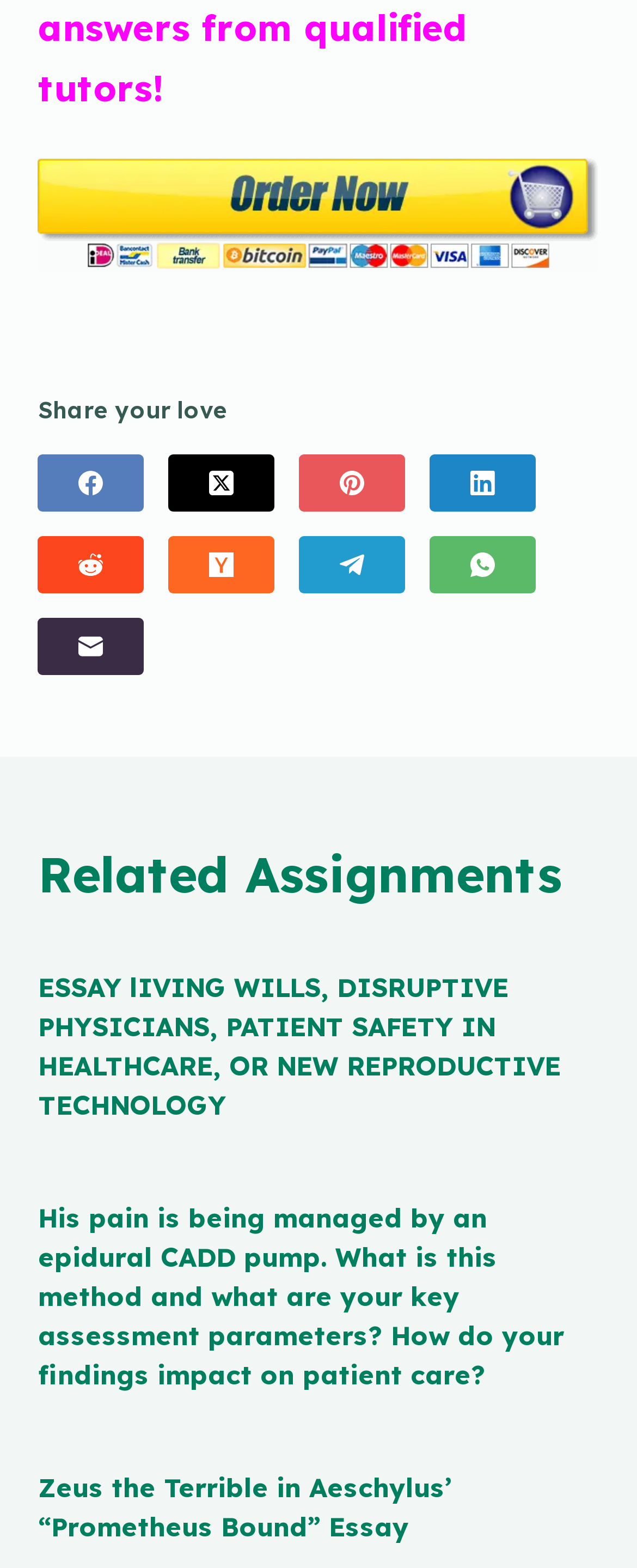Identify the bounding box coordinates of the region that needs to be clicked to carry out this instruction: "Click the 'PLACE YOUR ORDER' button". Provide these coordinates as four float numbers ranging from 0 to 1, i.e., [left, top, right, bottom].

[0.06, 0.124, 0.94, 0.145]